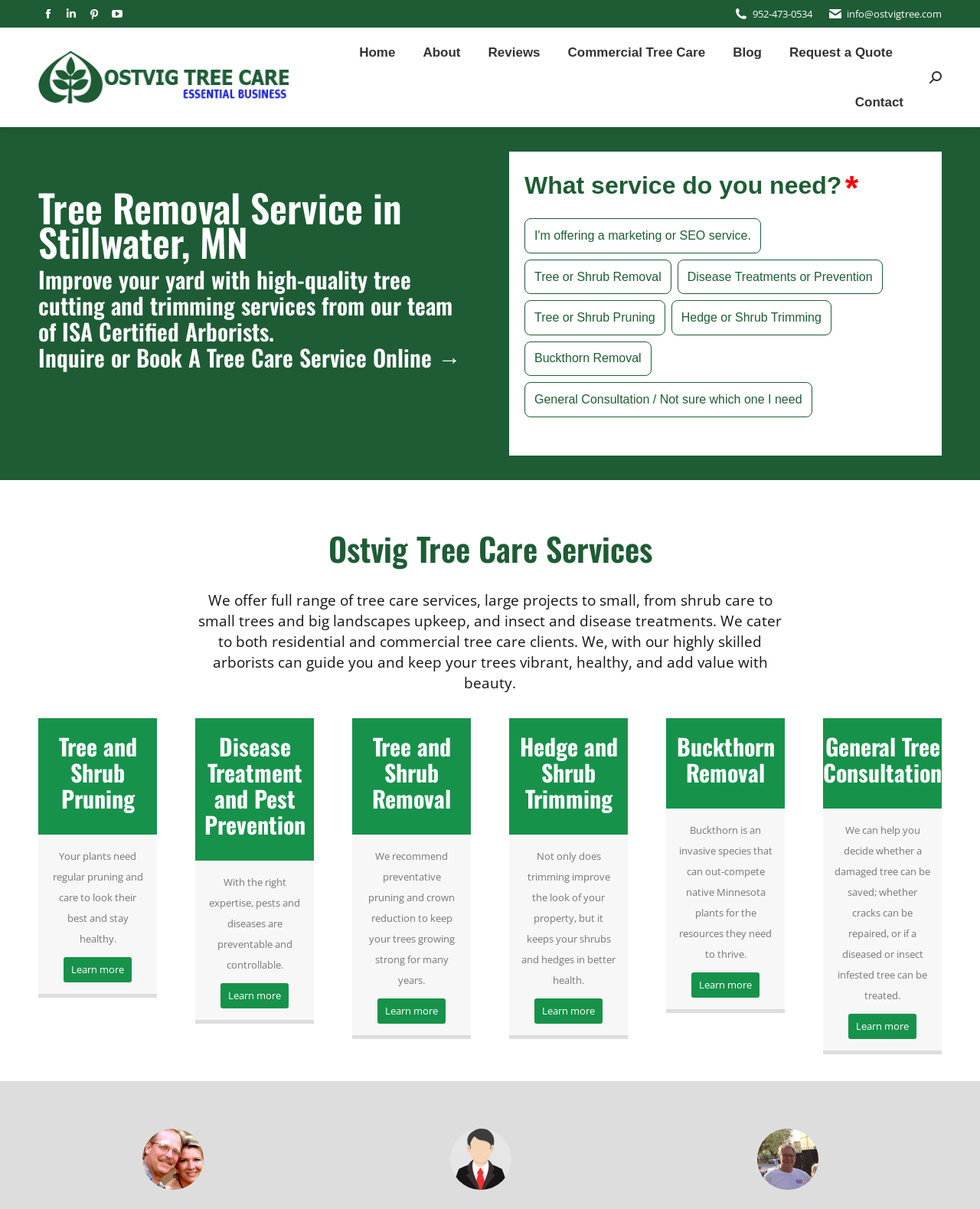Please identify the bounding box coordinates for the region that you need to click to follow this instruction: "Request a Quote".

[0.802, 0.034, 0.914, 0.053]